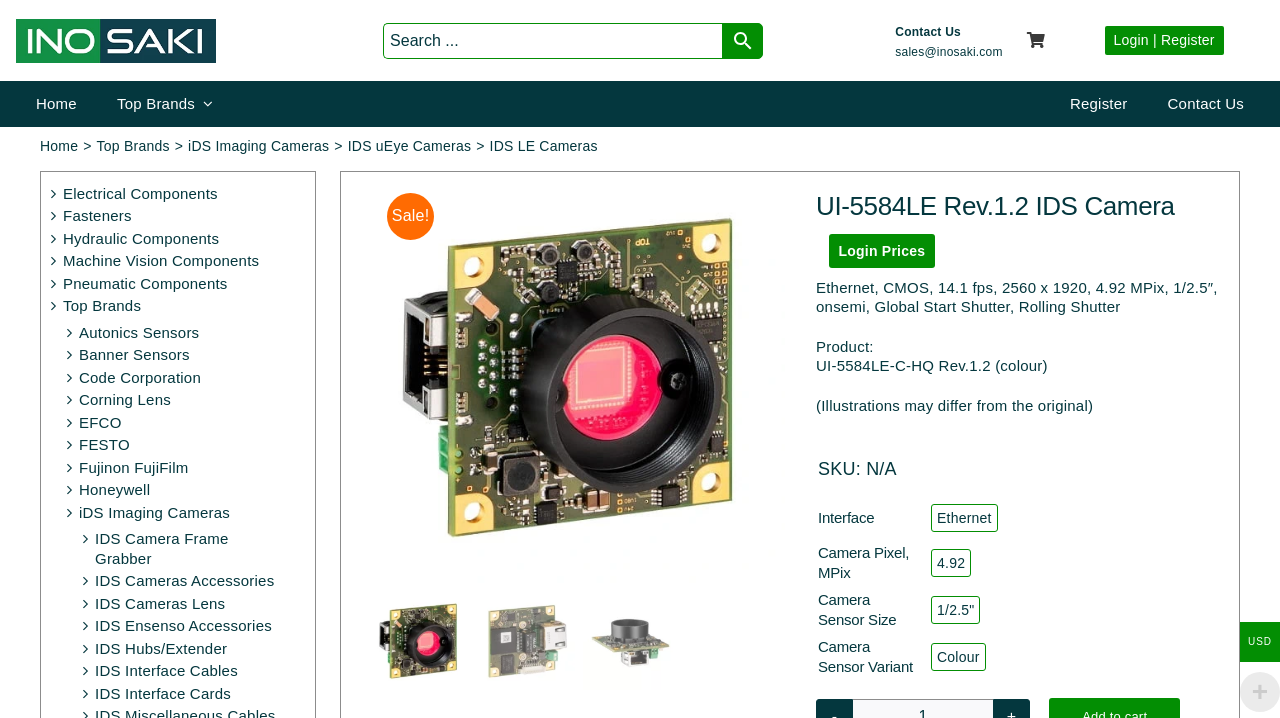What is the interface of the camera?
Refer to the image and provide a one-word or short phrase answer.

Ethernet